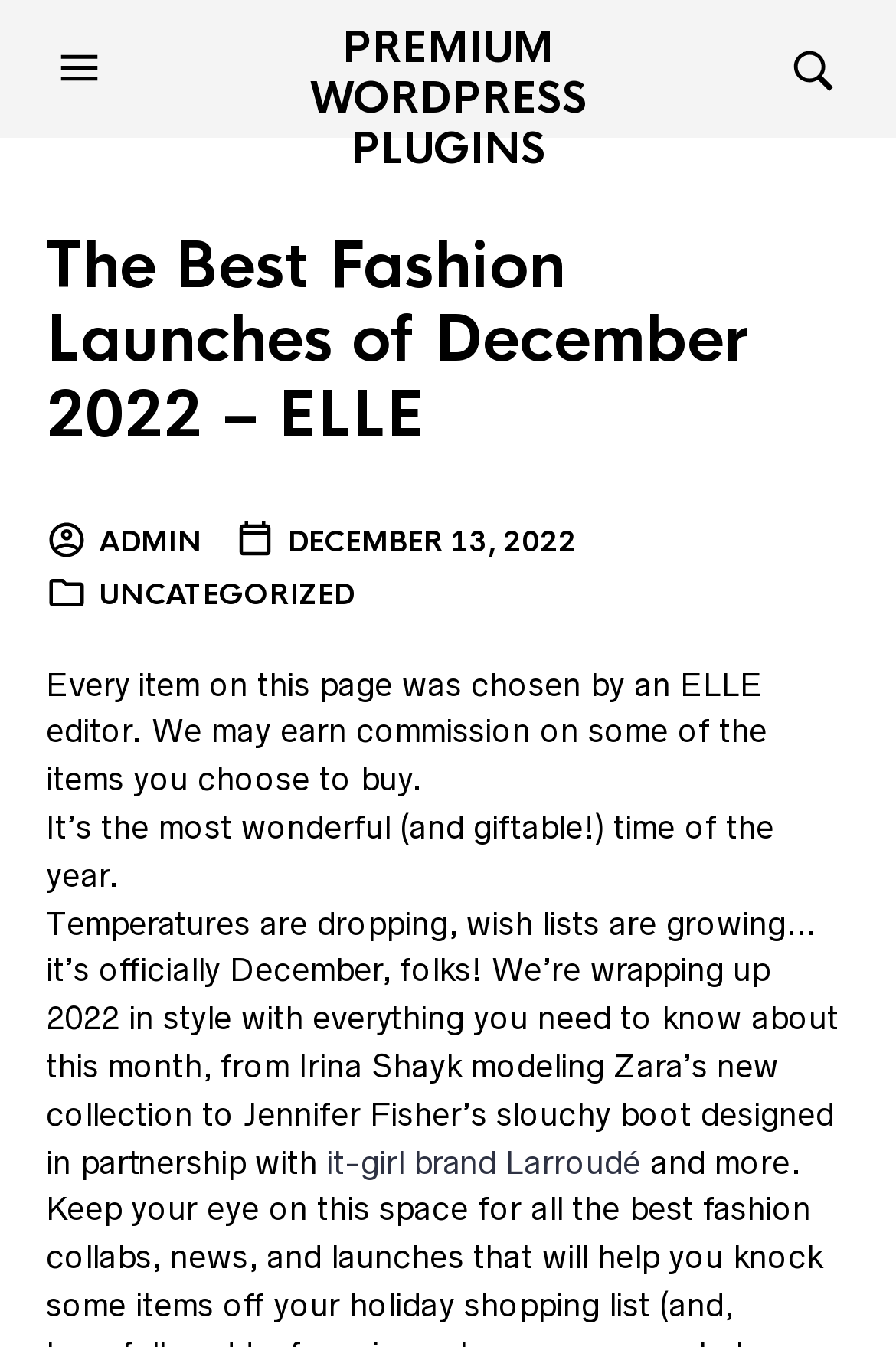What is the purpose of the webpage?
Refer to the image and provide a detailed answer to the question.

The webpage appears to be intended to inform readers about the best fashion launches of December 2022, providing them with information about new fashion trends and products.